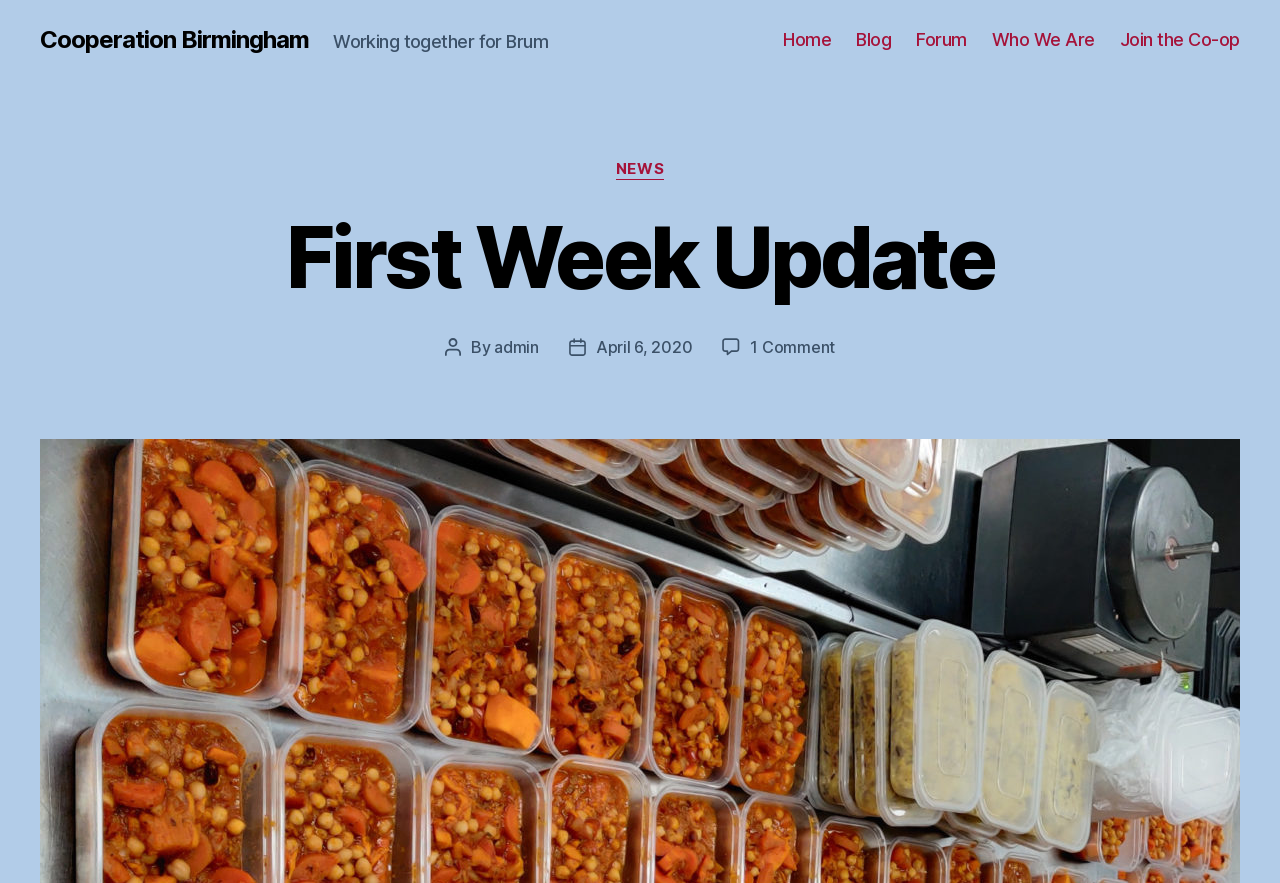Could you determine the bounding box coordinates of the clickable element to complete the instruction: "go to home page"? Provide the coordinates as four float numbers between 0 and 1, i.e., [left, top, right, bottom].

[0.612, 0.033, 0.65, 0.058]